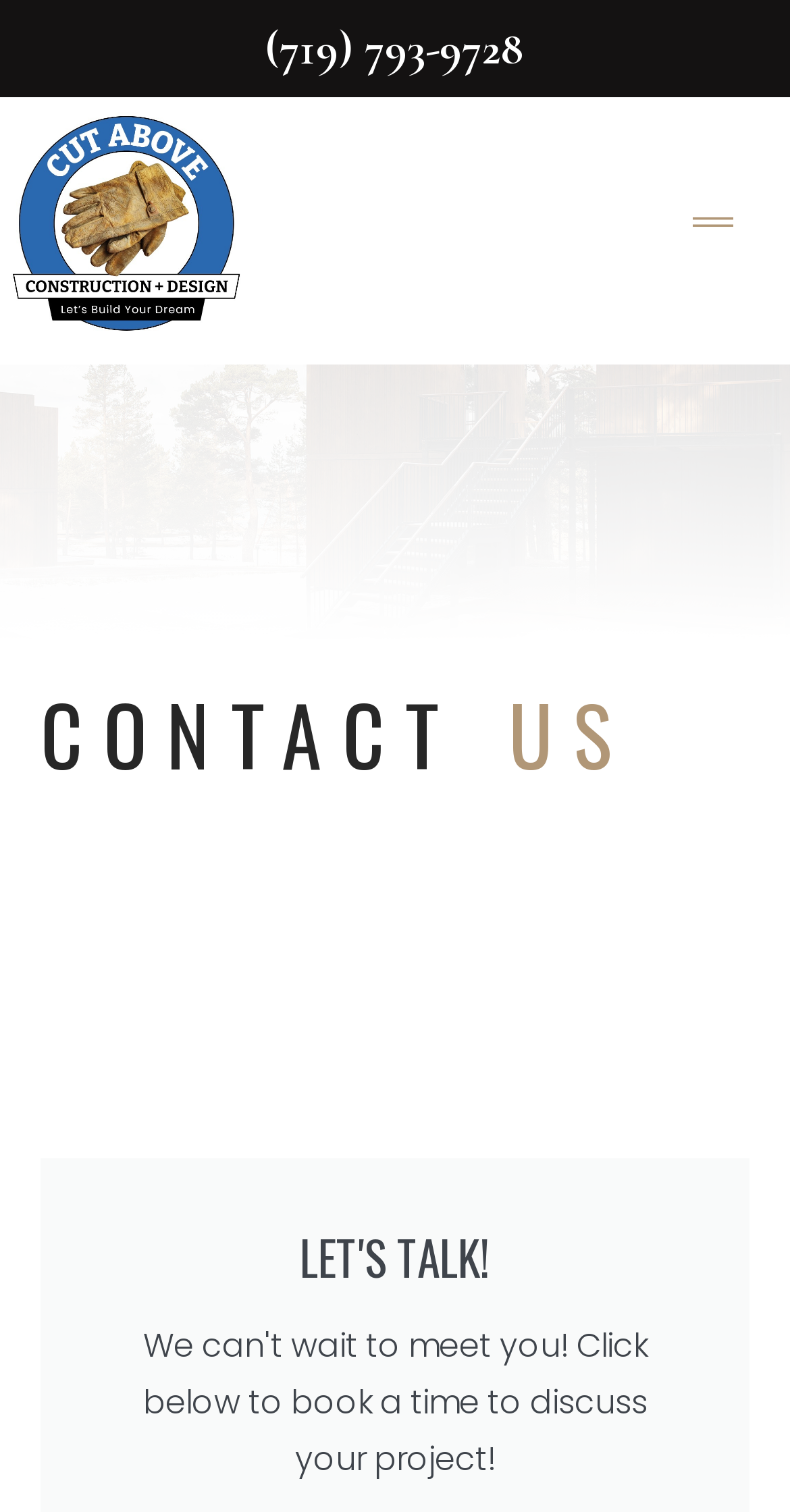Using the element description: "(719) 793-9728", determine the bounding box coordinates for the specified UI element. The coordinates should be four float numbers between 0 and 1, [left, top, right, bottom].

[0.336, 0.013, 0.664, 0.051]